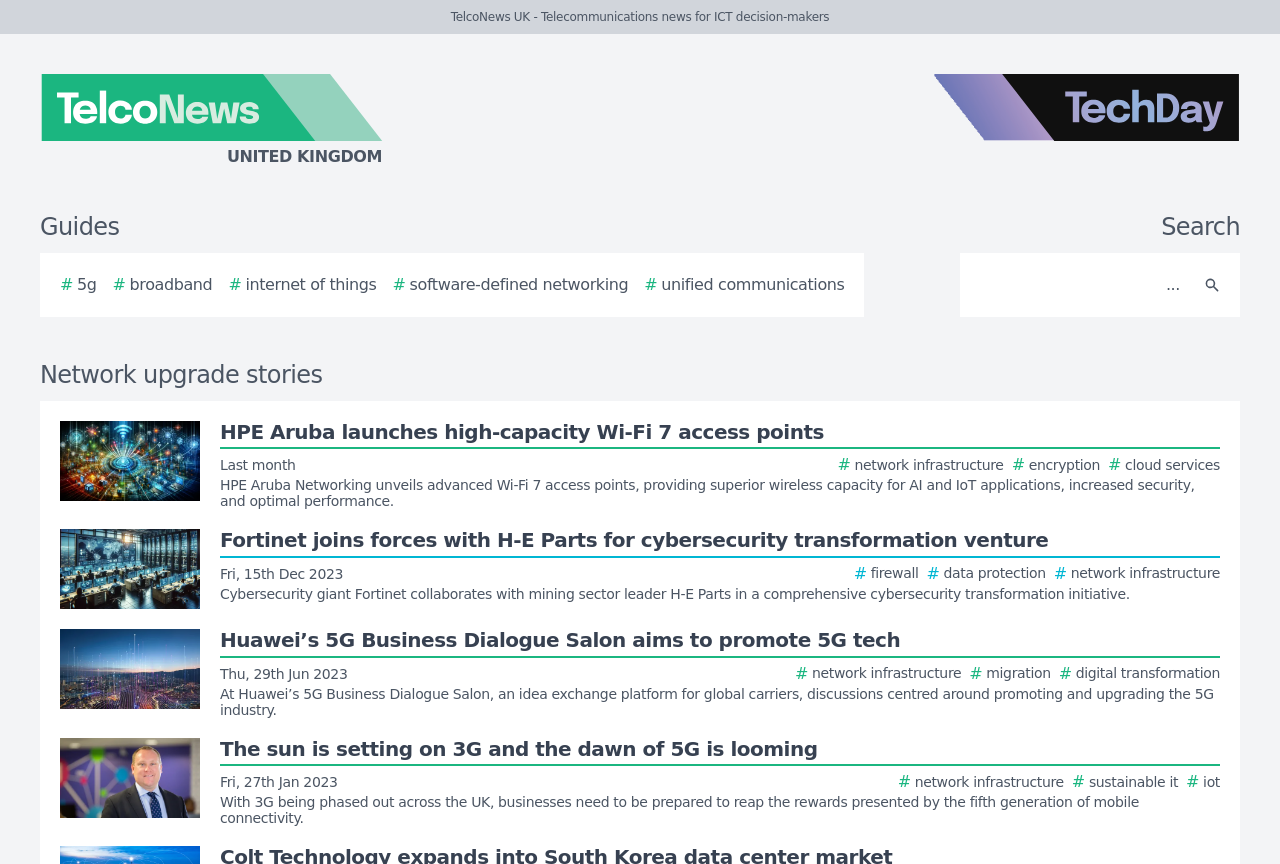Determine the bounding box coordinates for the clickable element to execute this instruction: "Search for something". Provide the coordinates as four float numbers between 0 and 1, i.e., [left, top, right, bottom].

[0.756, 0.302, 0.931, 0.358]